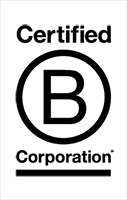Offer a meticulous description of the image.

The image features the logo for a "Certified B Corporation," which signifies a commitment to meeting high standards of social and environmental performance, accountability, and transparency. The logo is prominently displayed, with the letter "B" encapsulated in a circle, suggesting the corporation's dedication to the broader community and sustainable practices. This certification distinguishes businesses that prioritize not only profit but also positive impact, aligning with values of corporate responsibility and social justice. Engaging in this certification often reflects a company's ethos and mission to create a positive social impact.